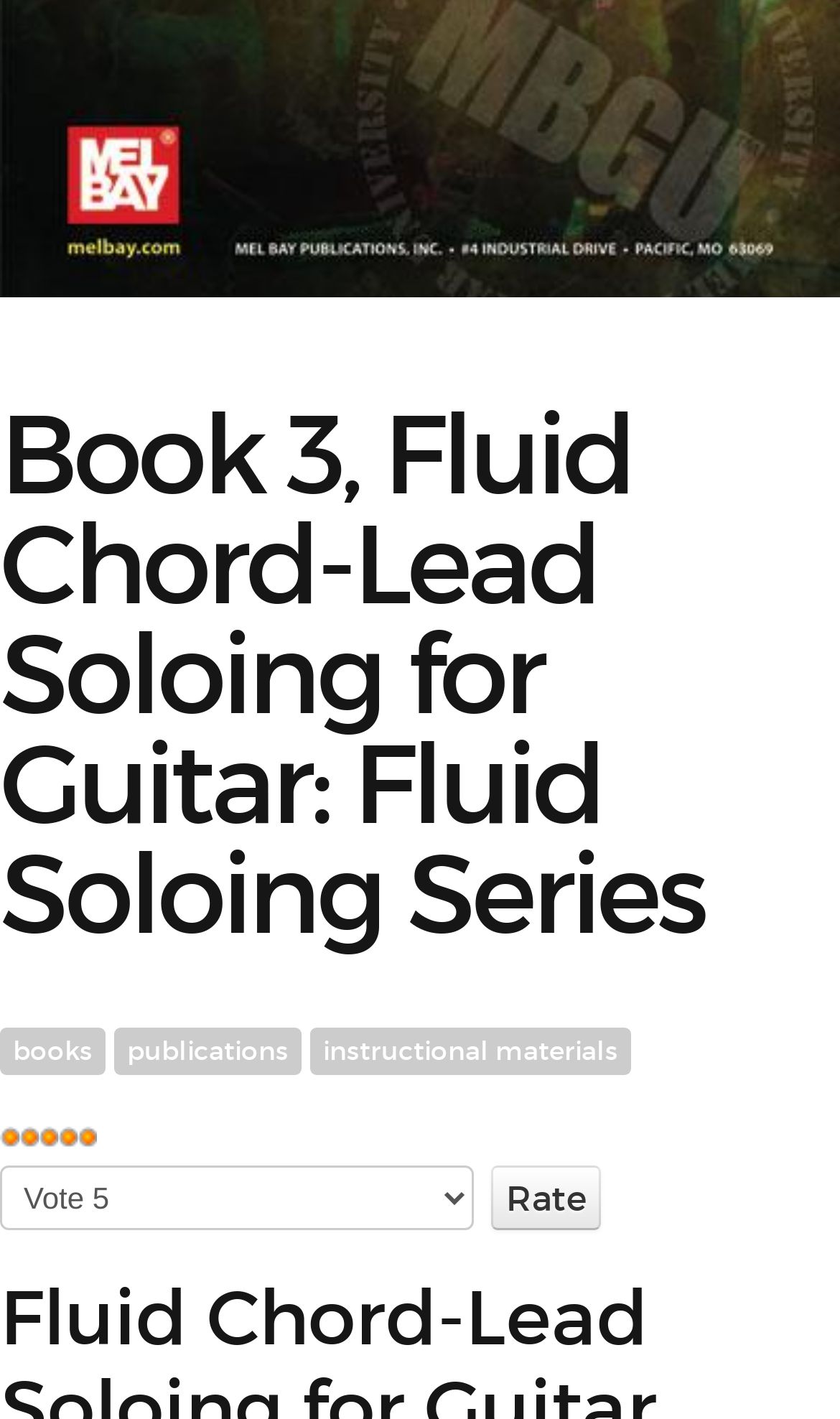How many stars are active in the rating? Using the information from the screenshot, answer with a single word or phrase.

5